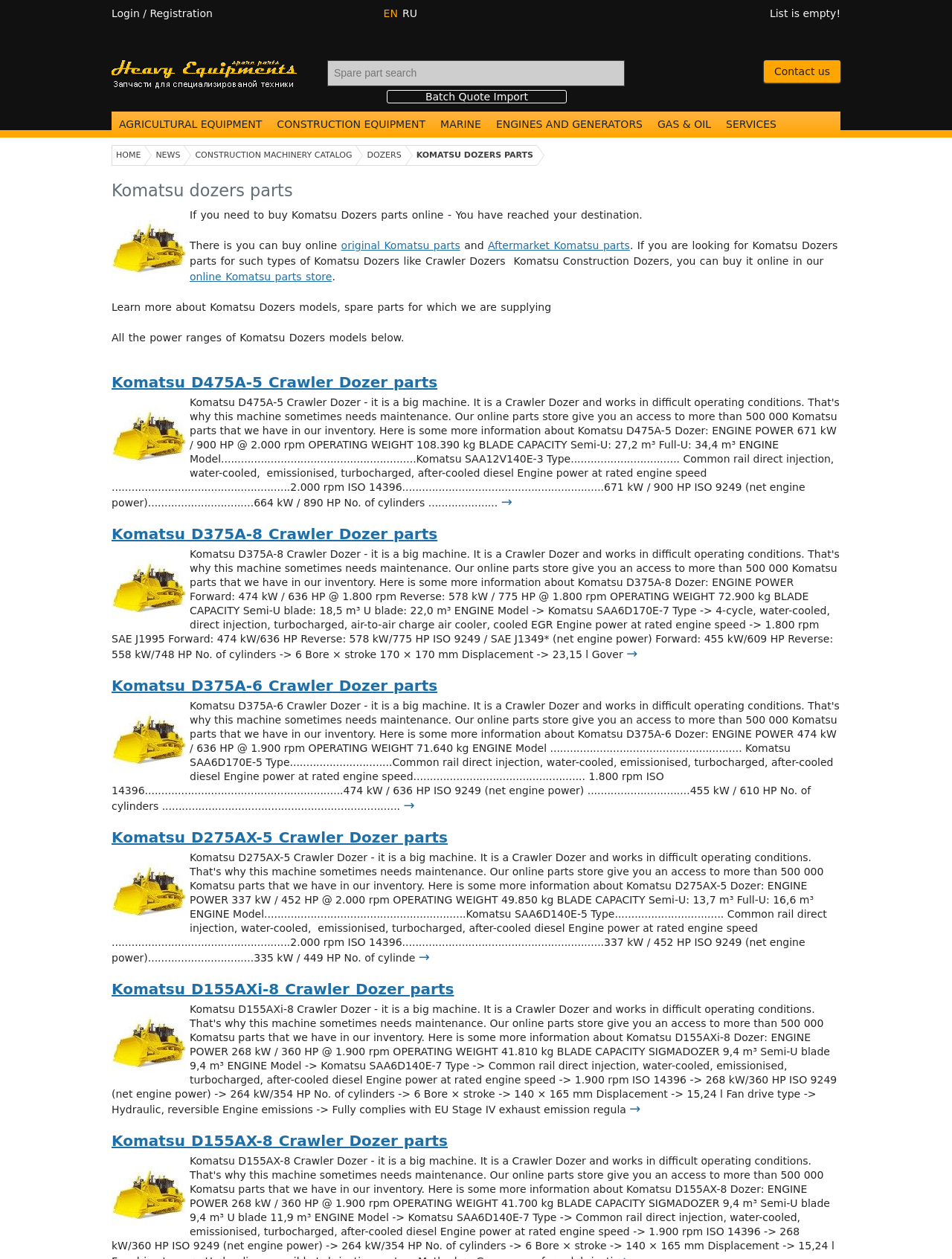Find the bounding box of the element with the following description: "Login". The coordinates must be four float numbers between 0 and 1, formatted as [left, top, right, bottom].

[0.117, 0.006, 0.147, 0.016]